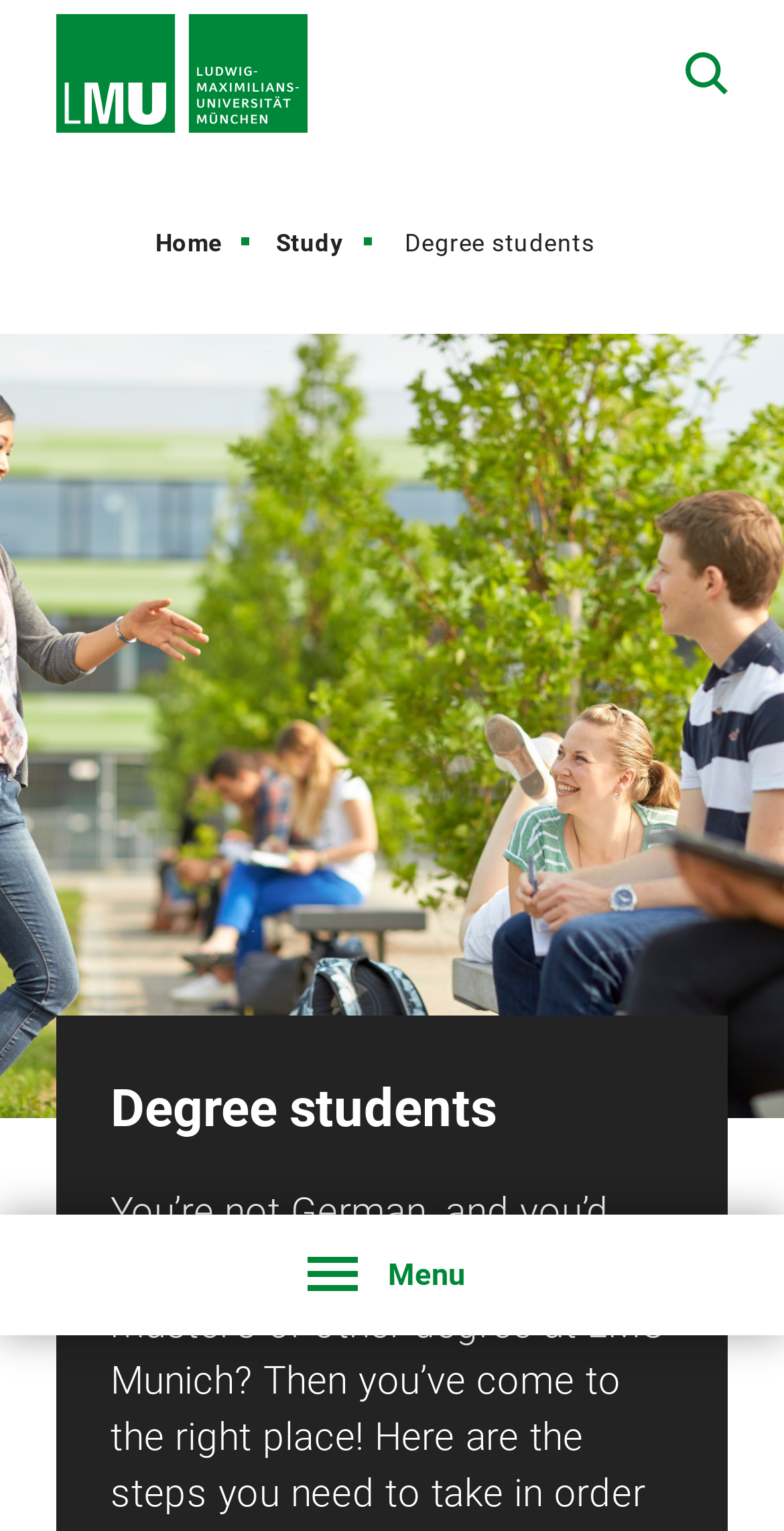Please examine the image and provide a detailed answer to the question: What is the current section of the website?

I determined this answer by looking at the breadcrumbs at the top of the webpage, which says 'You are in the following website hierarchy: ... Degree students'. This indicates that the current section of the website is related to degree students.